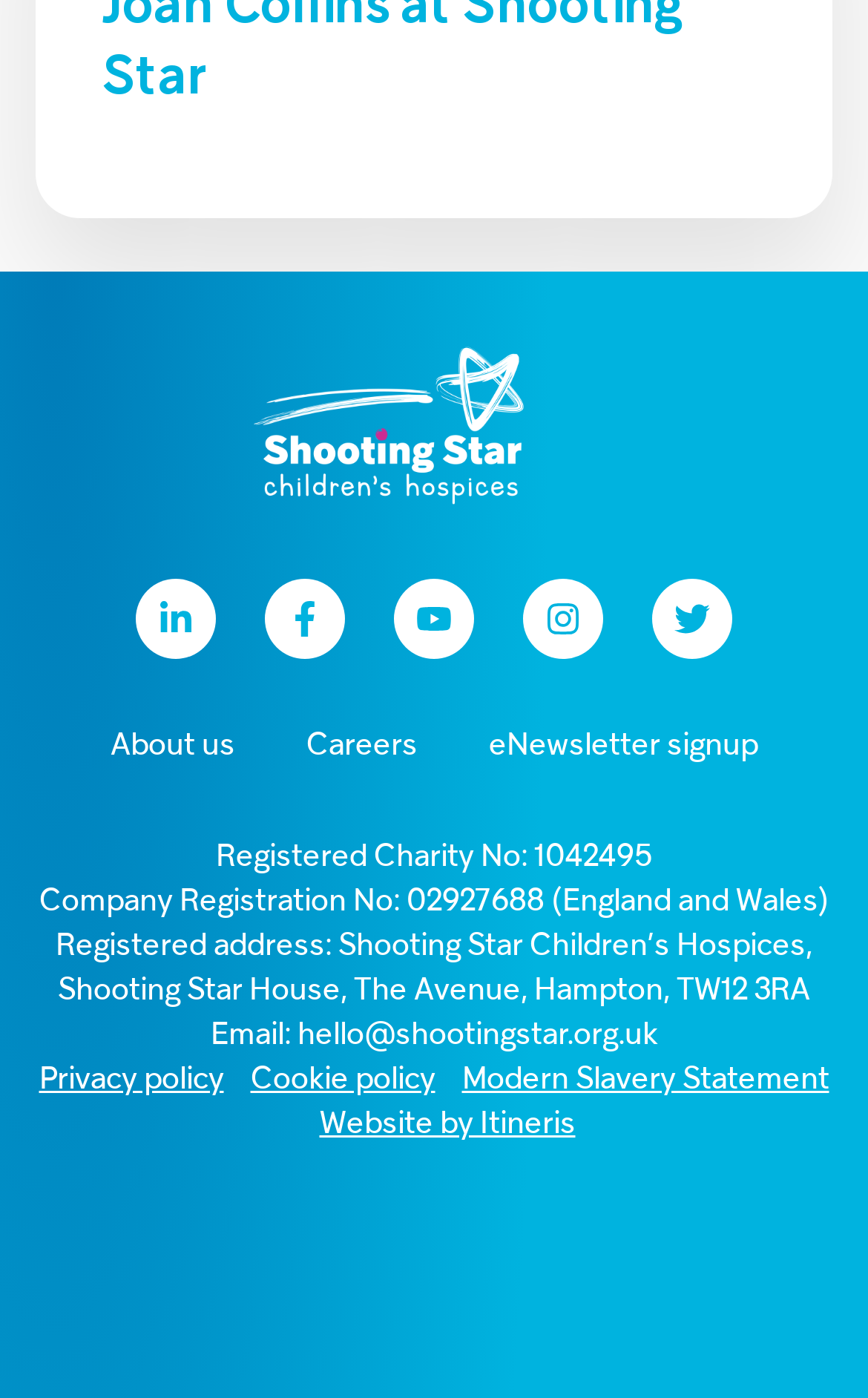Please determine the bounding box coordinates for the UI element described as: "Cookie policy".

[0.288, 0.757, 0.501, 0.789]